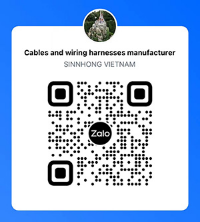Give a short answer using one word or phrase for the question:
What is the purpose of the QR code?

Easy scanning